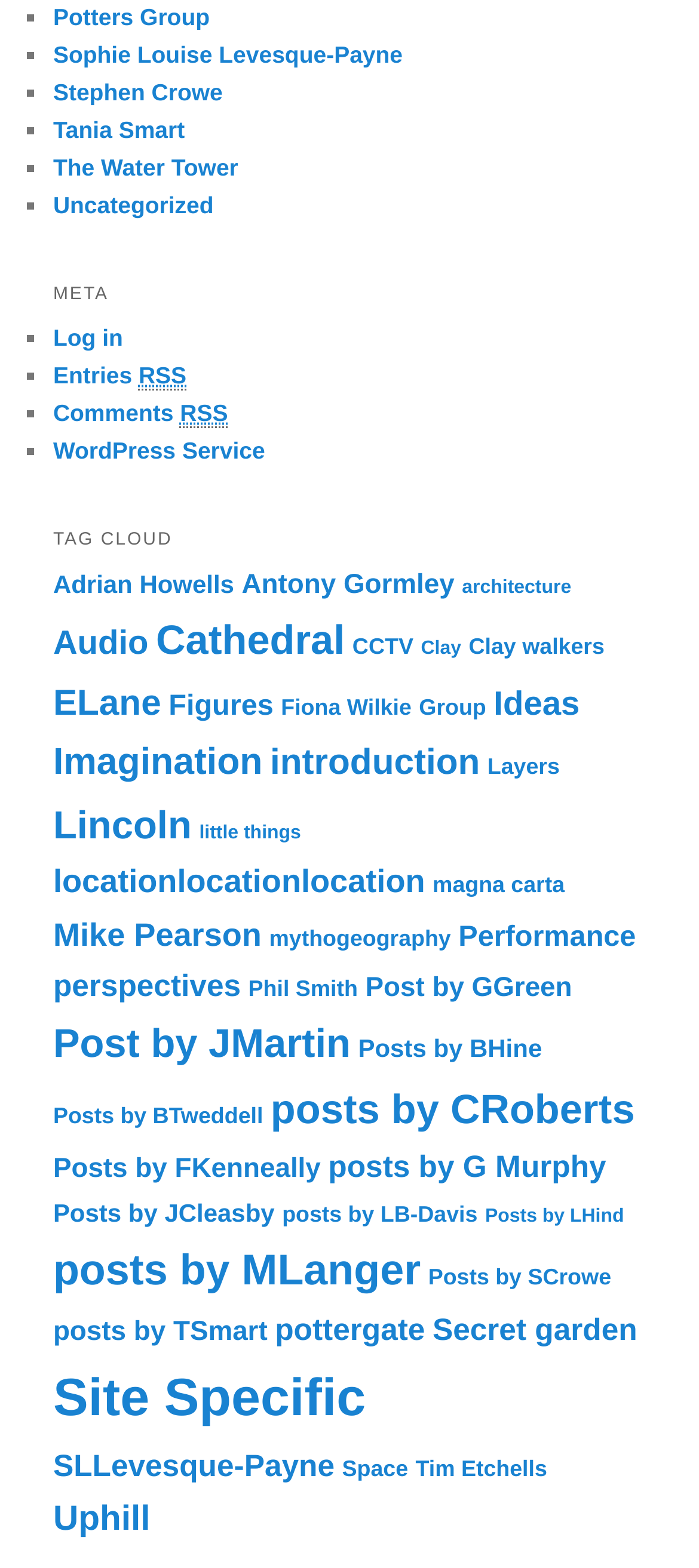Please respond to the question with a concise word or phrase:
How many list markers are there in the list?

14